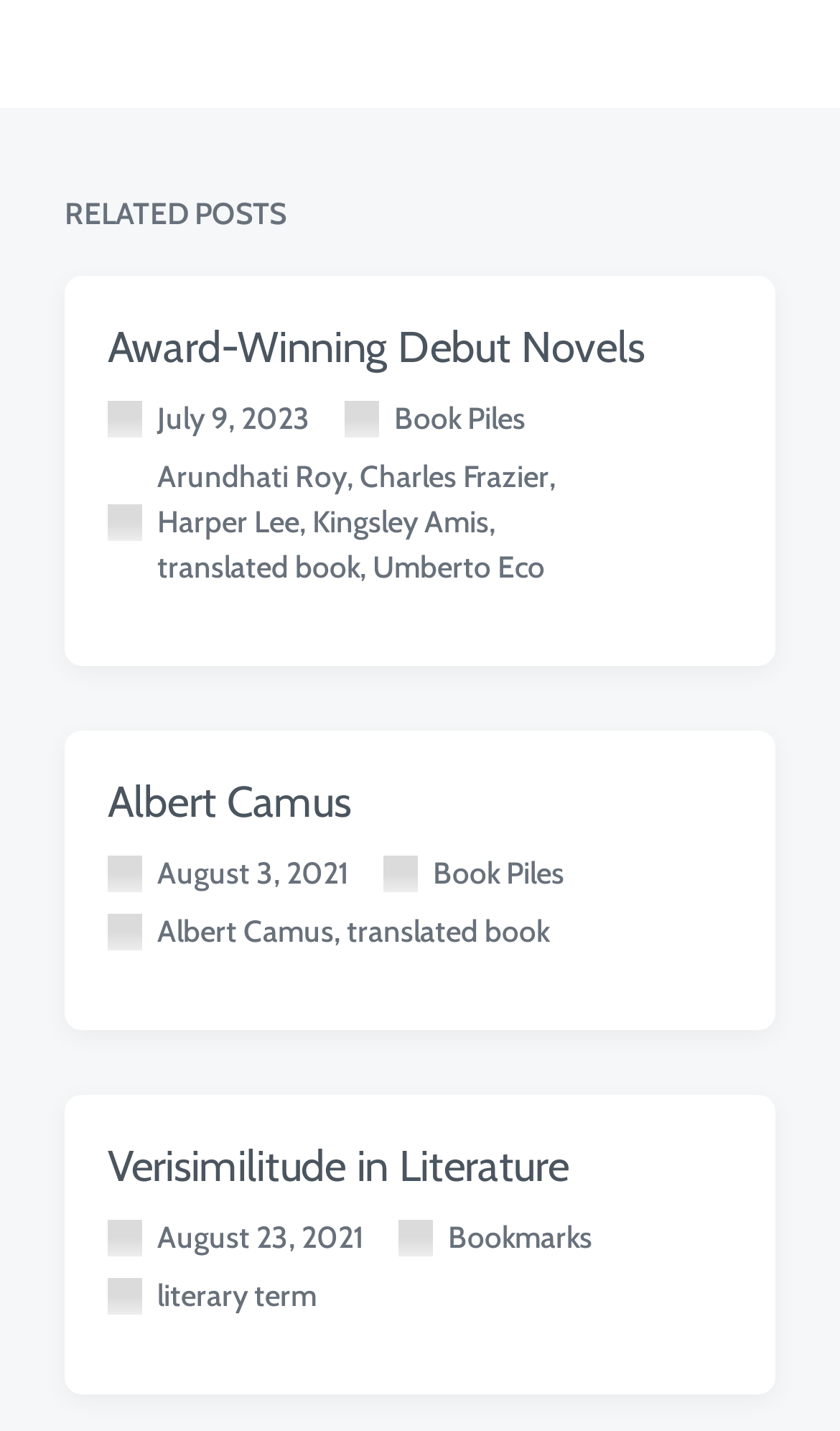Give a concise answer using one word or a phrase to the following question:
How many articles are on this webpage?

3